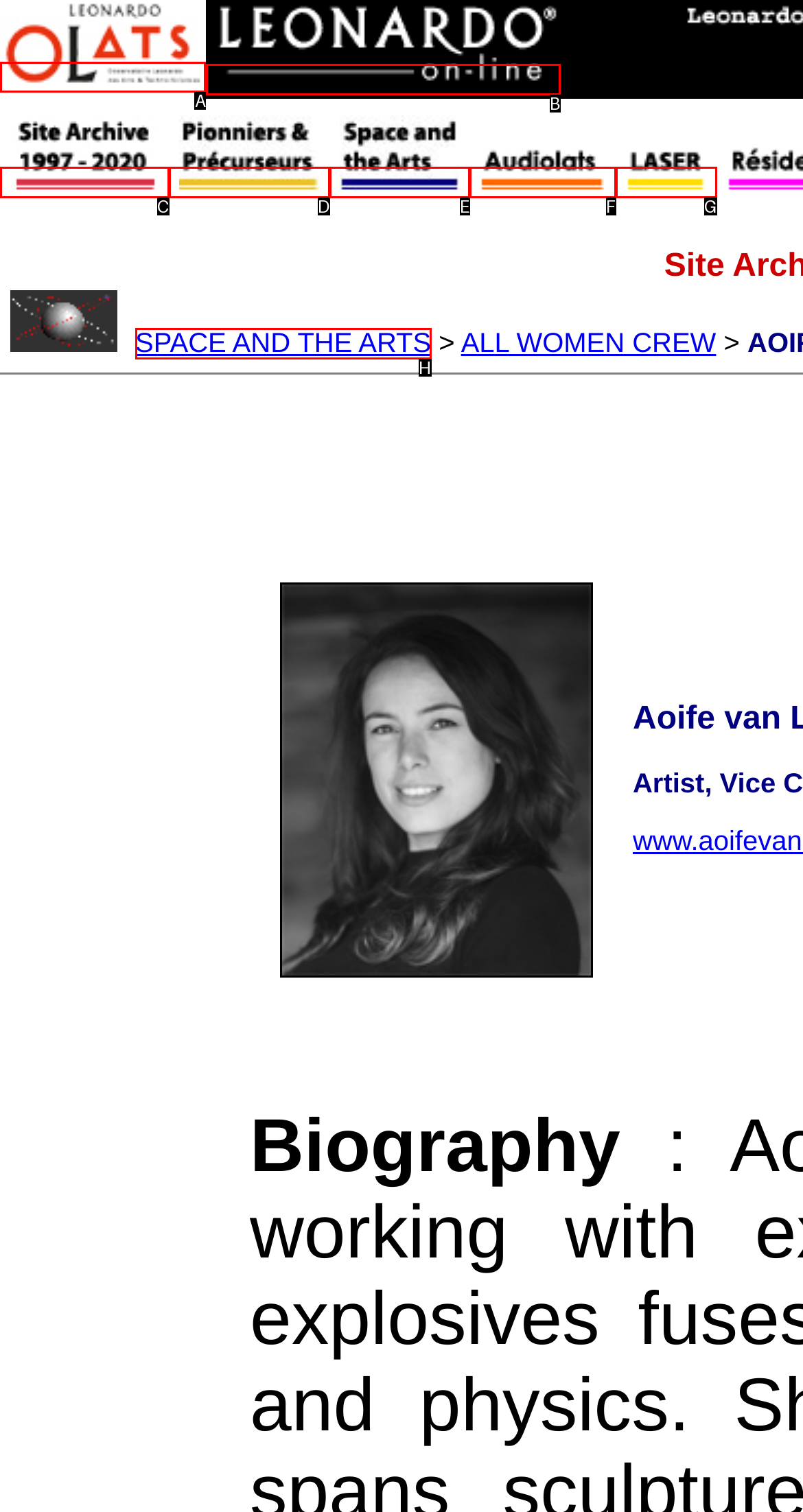Point out the specific HTML element to click to complete this task: click on OLATS.org Reply with the letter of the chosen option.

A